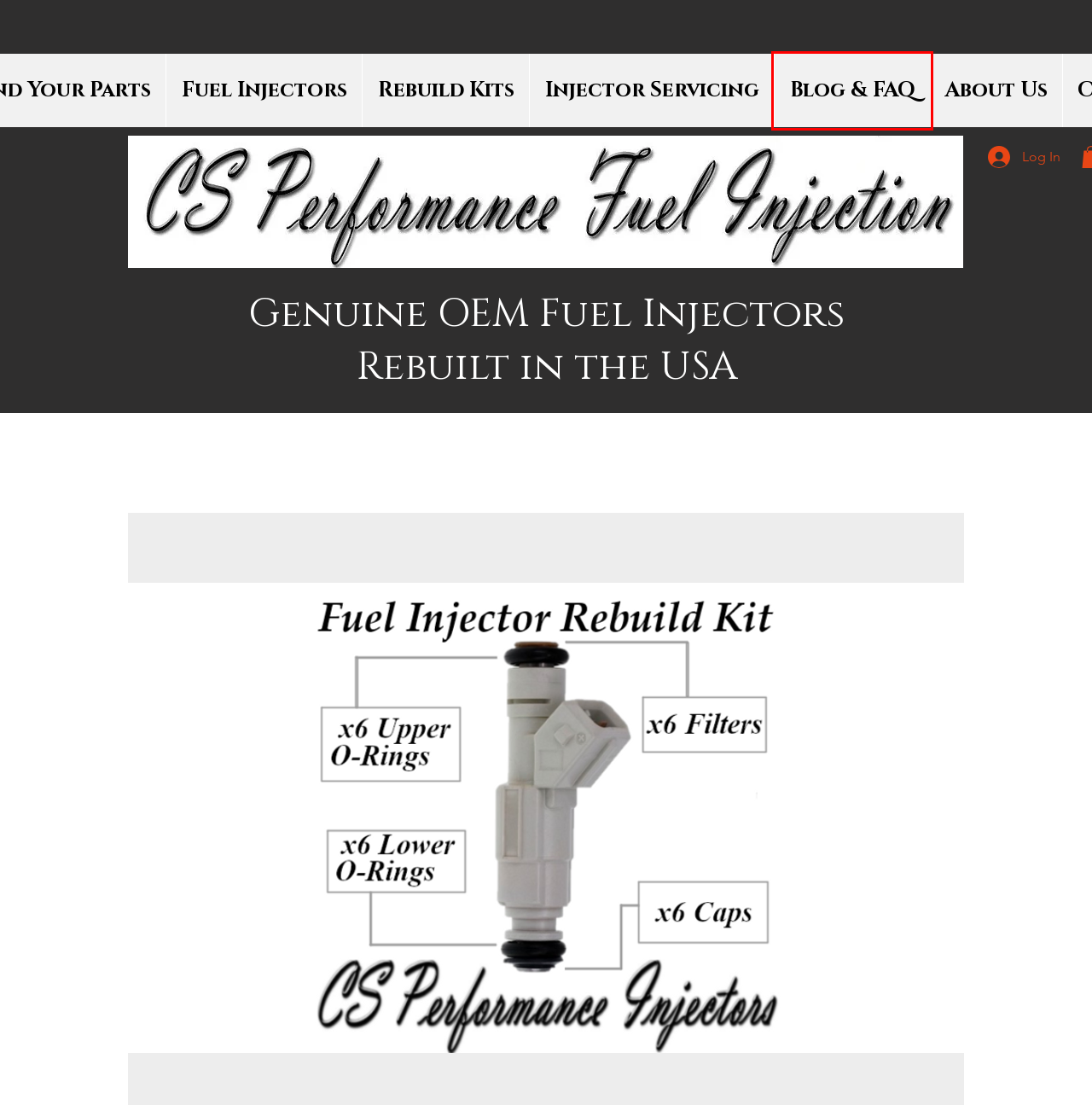Observe the webpage screenshot and focus on the red bounding box surrounding a UI element. Choose the most appropriate webpage description that corresponds to the new webpage after clicking the element in the bounding box. Here are the candidates:
A. Fuel Injector Servicing and Cleaning | CS Performance Fuel Injection
B. About Us | CS Performance Fuel Injection
C. Find Your Parts | Cs Performance Fuel Injection
D. Shop OEM Fuel Injectors | Cs Performance
E. CS Performance Fuel Injection | OEM Injectors & Rebuild Service
F. Shop Fuel Injector Rebuild Kits | CS Performance
G. Contact Us | Cs Performance Fuel Injection
H. Blog & FAQ | Cspinjectors

H